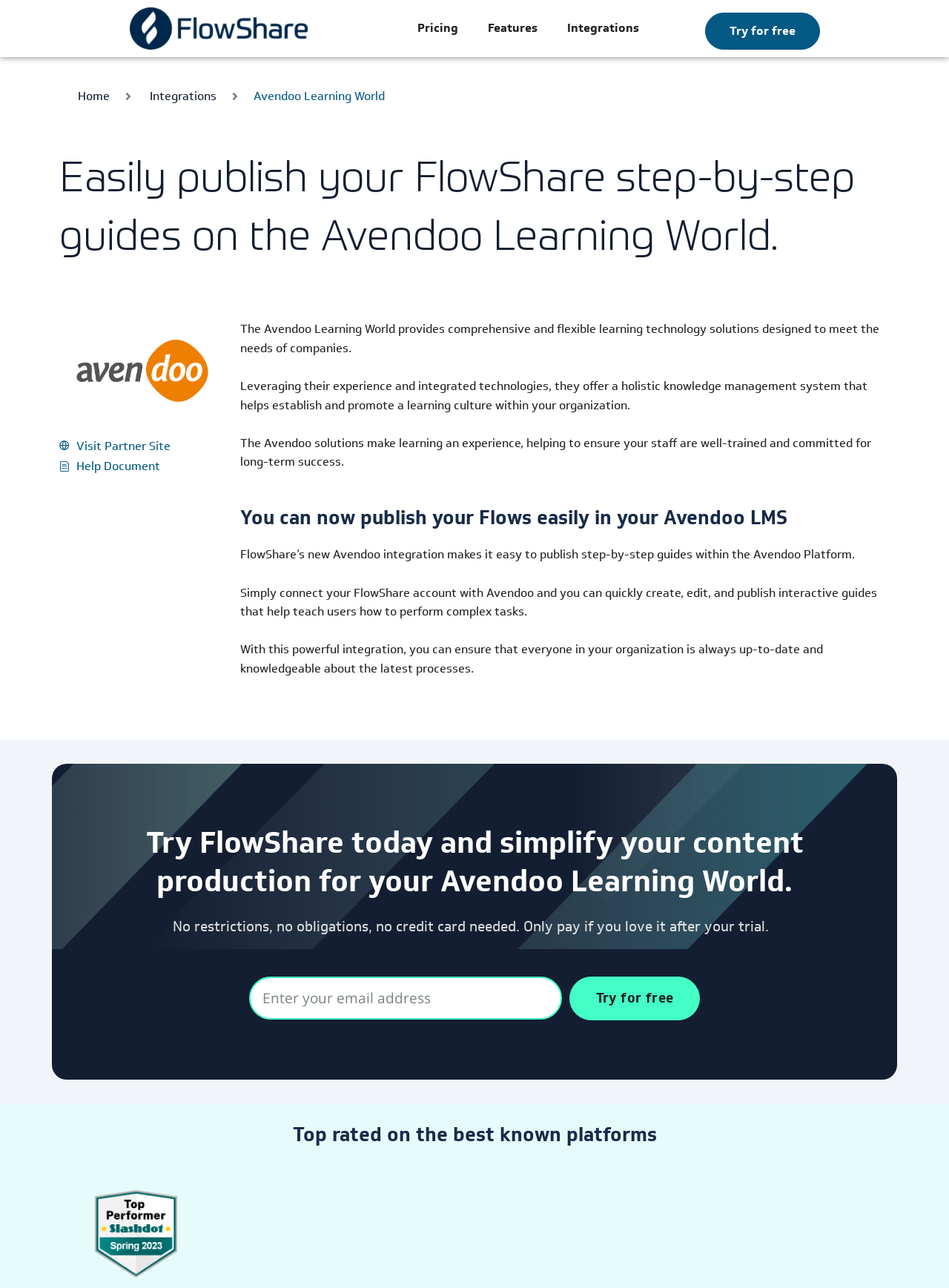Identify the bounding box coordinates of the clickable region necessary to fulfill the following instruction: "Click the 'Logo of FlowShare' link". The bounding box coordinates should be four float numbers between 0 and 1, i.e., [left, top, right, bottom].

[0.136, 0.006, 0.371, 0.038]